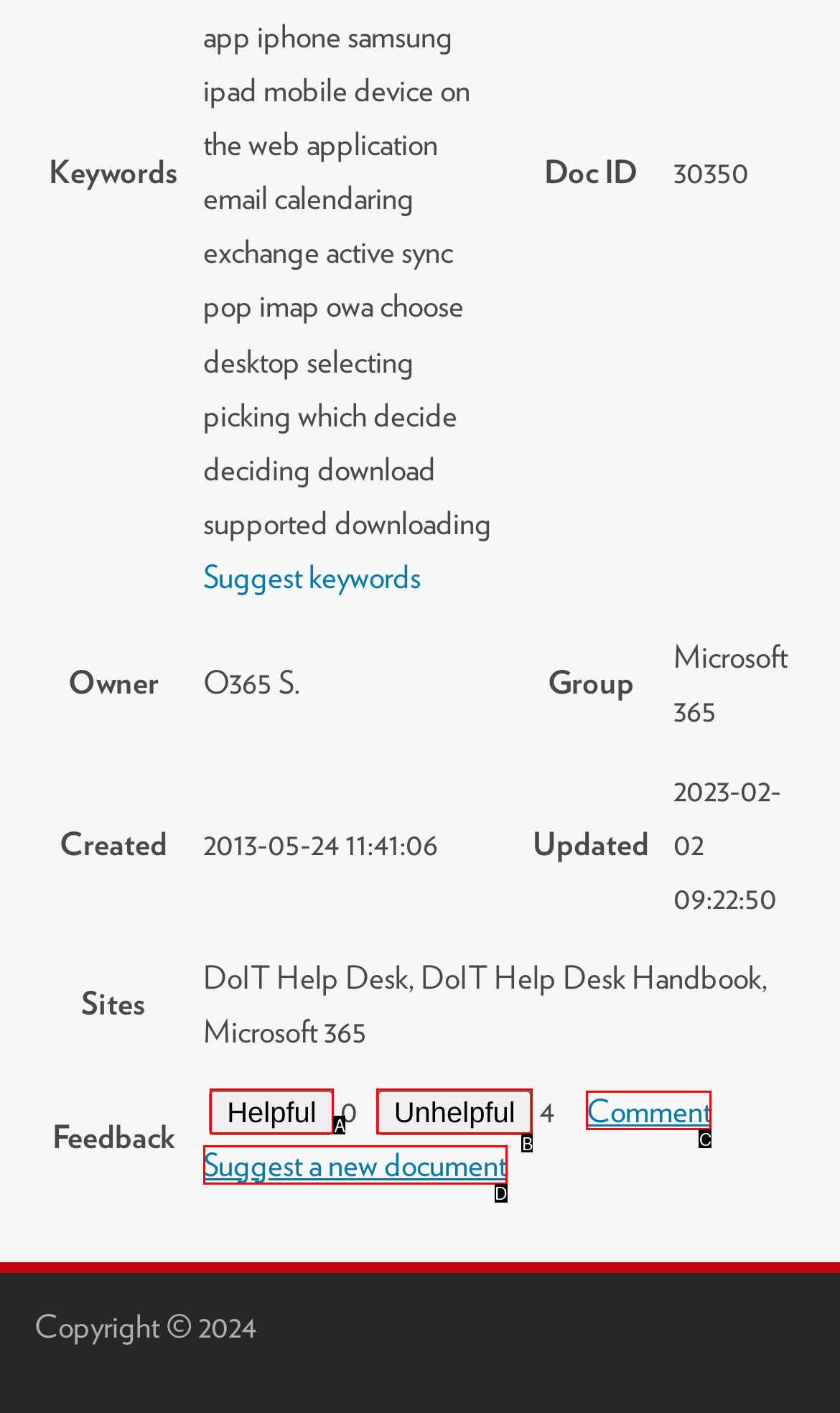Tell me which one HTML element best matches the description: Suggest a new document
Answer with the option's letter from the given choices directly.

D